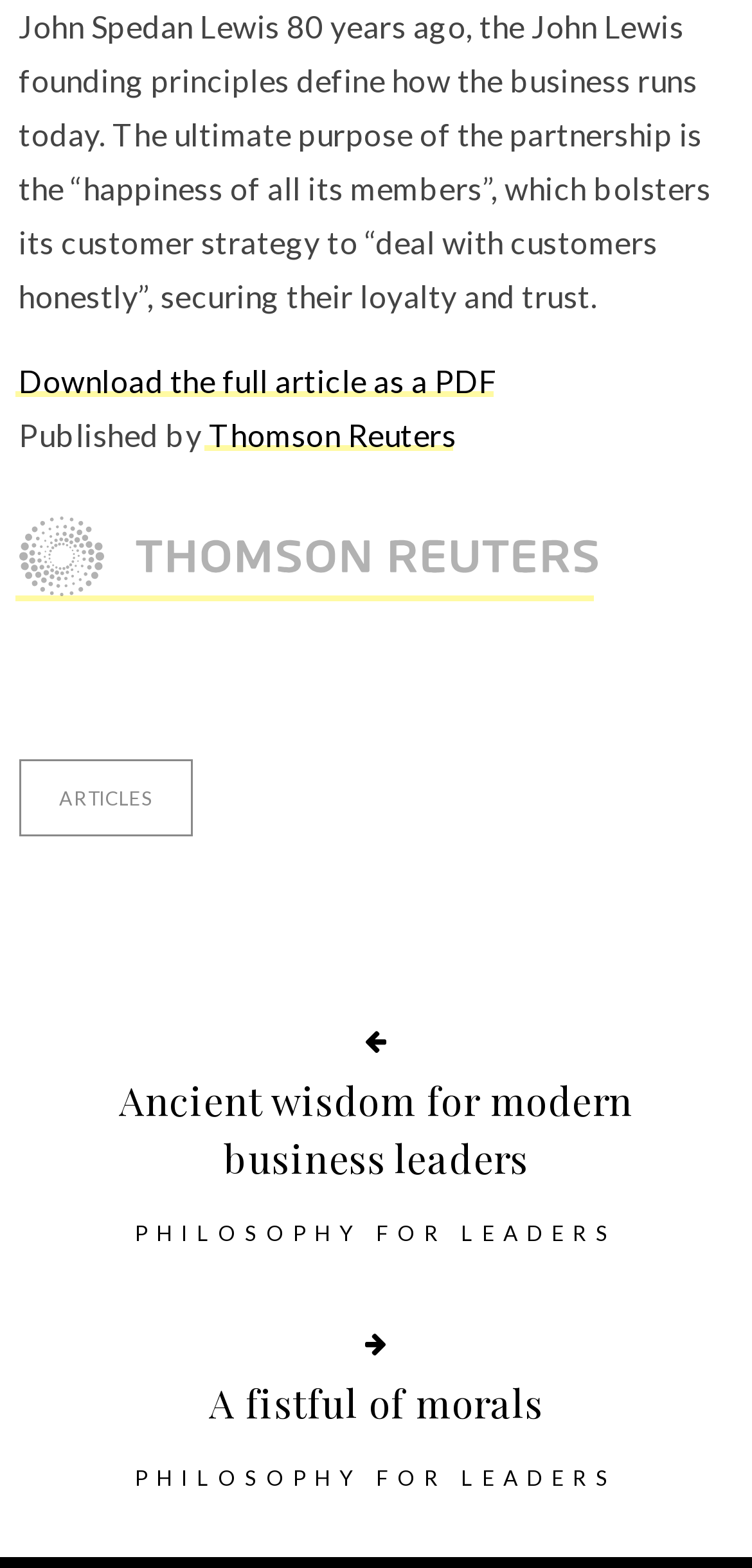What is the format of the full article? Please answer the question using a single word or phrase based on the image.

PDF